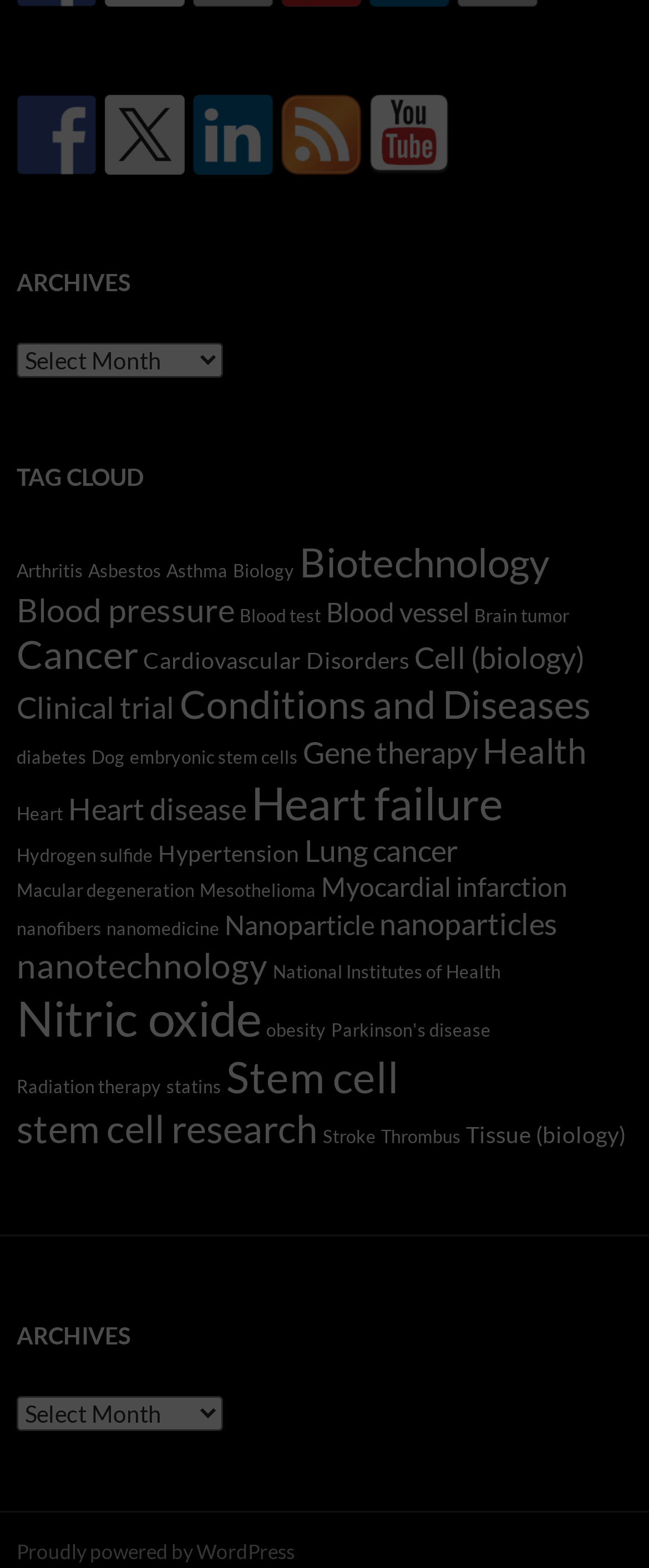Locate the bounding box coordinates of the clickable region necessary to complete the following instruction: "Check the Archives section". Provide the coordinates in the format of four float numbers between 0 and 1, i.e., [left, top, right, bottom].

[0.026, 0.839, 0.974, 0.865]